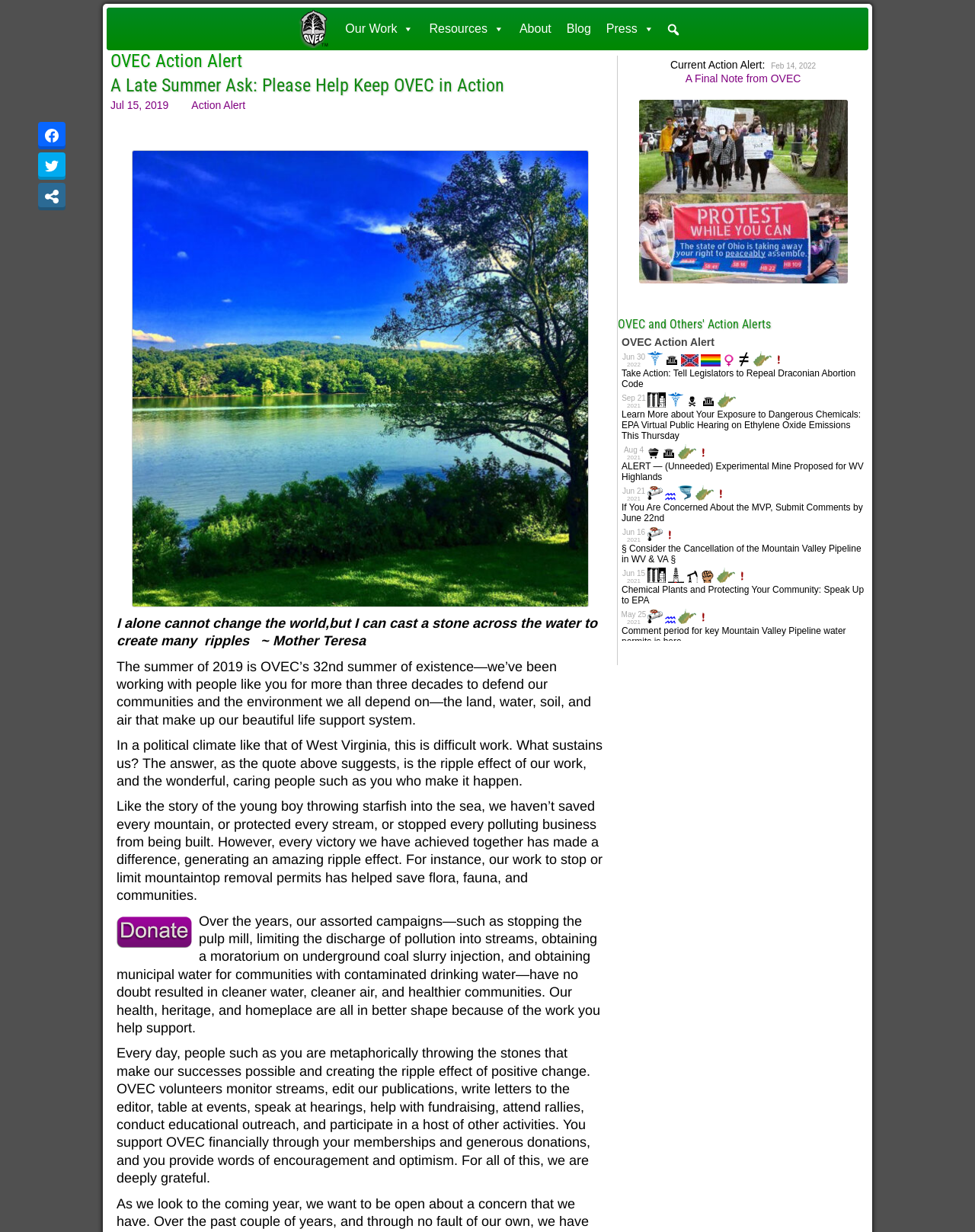Give a one-word or short phrase answer to this question: 
What is the date of the current action alert?

Jul 15, 2019